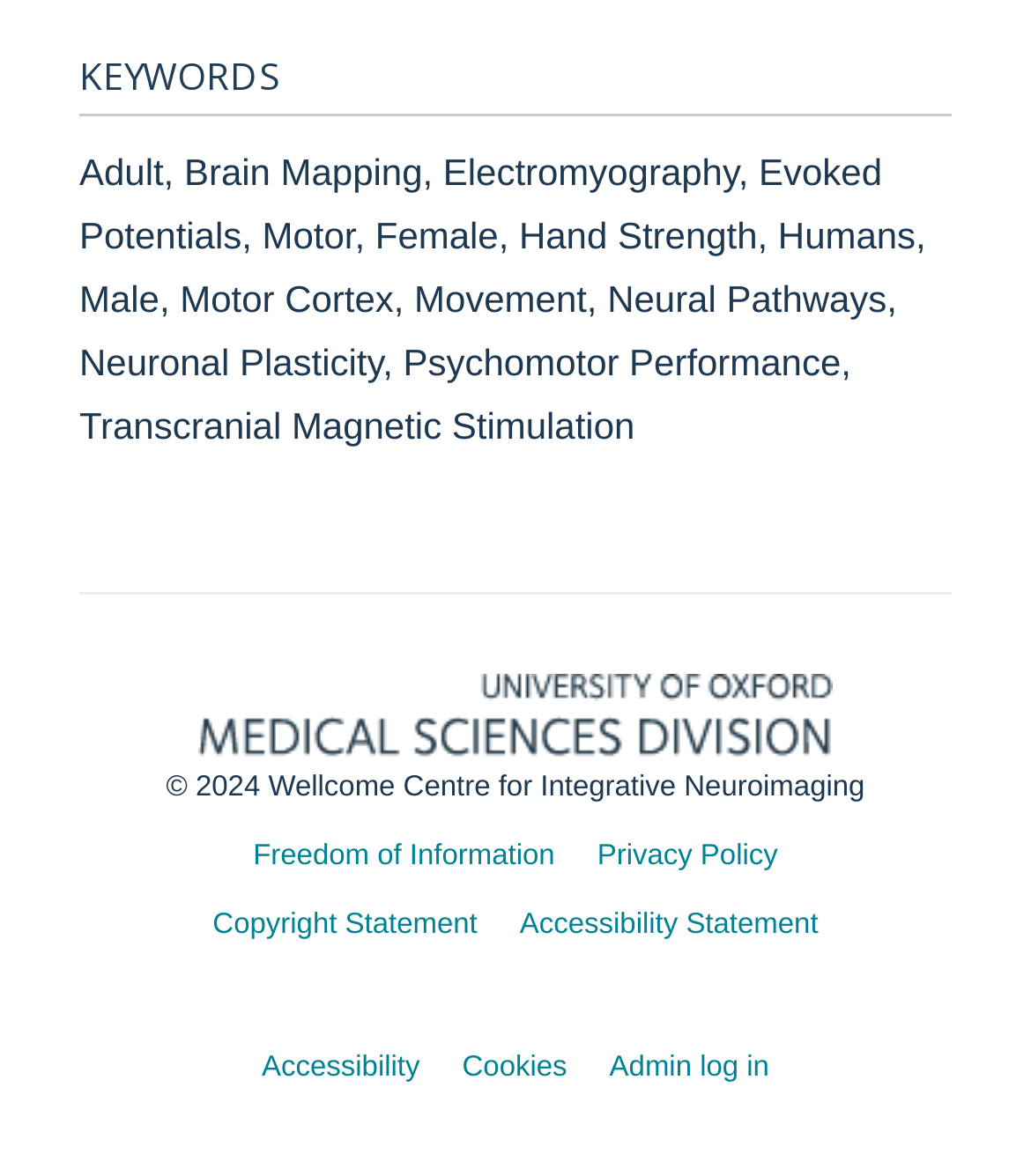How many keywords are listed?
From the image, respond using a single word or phrase.

14